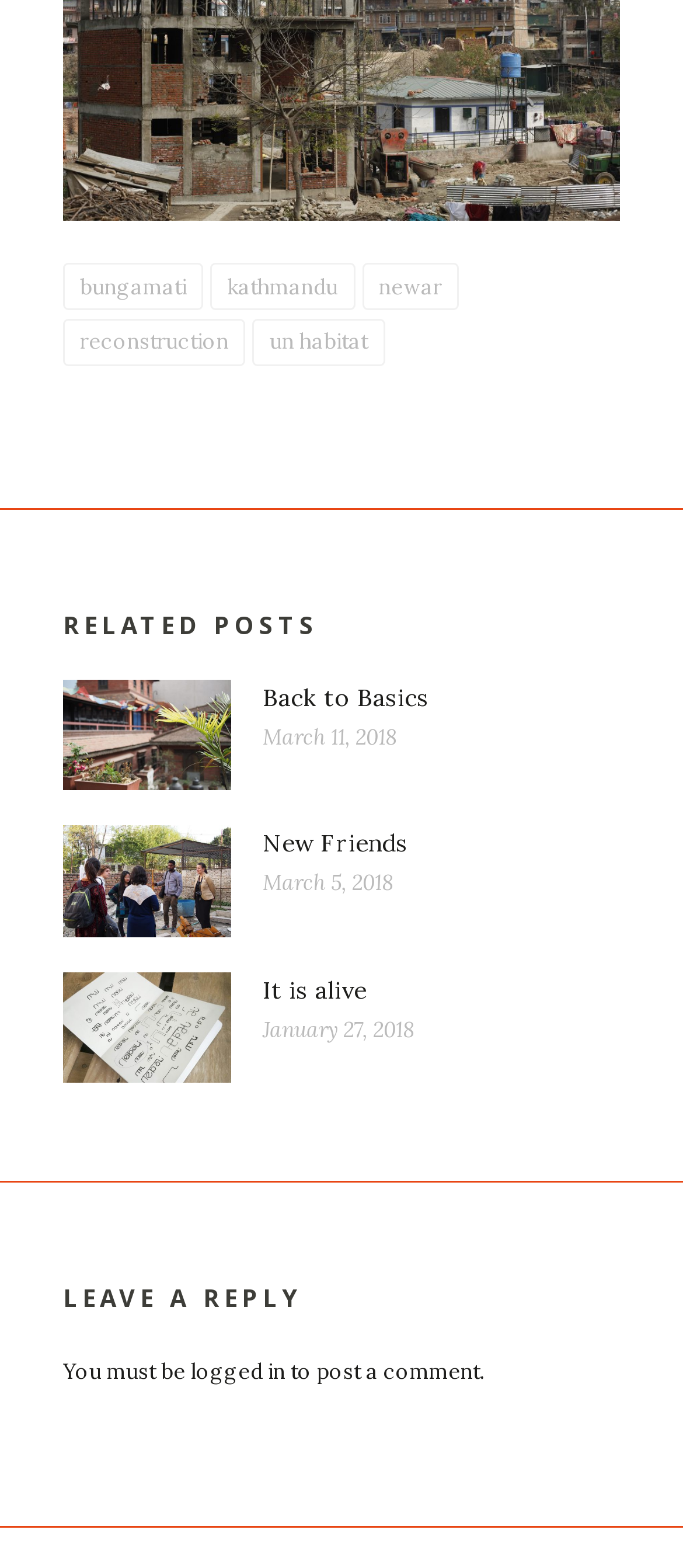Determine the bounding box coordinates of the region to click in order to accomplish the following instruction: "visit 'It is alive' post". Provide the coordinates as four float numbers between 0 and 1, specifically [left, top, right, bottom].

[0.092, 0.62, 0.338, 0.691]